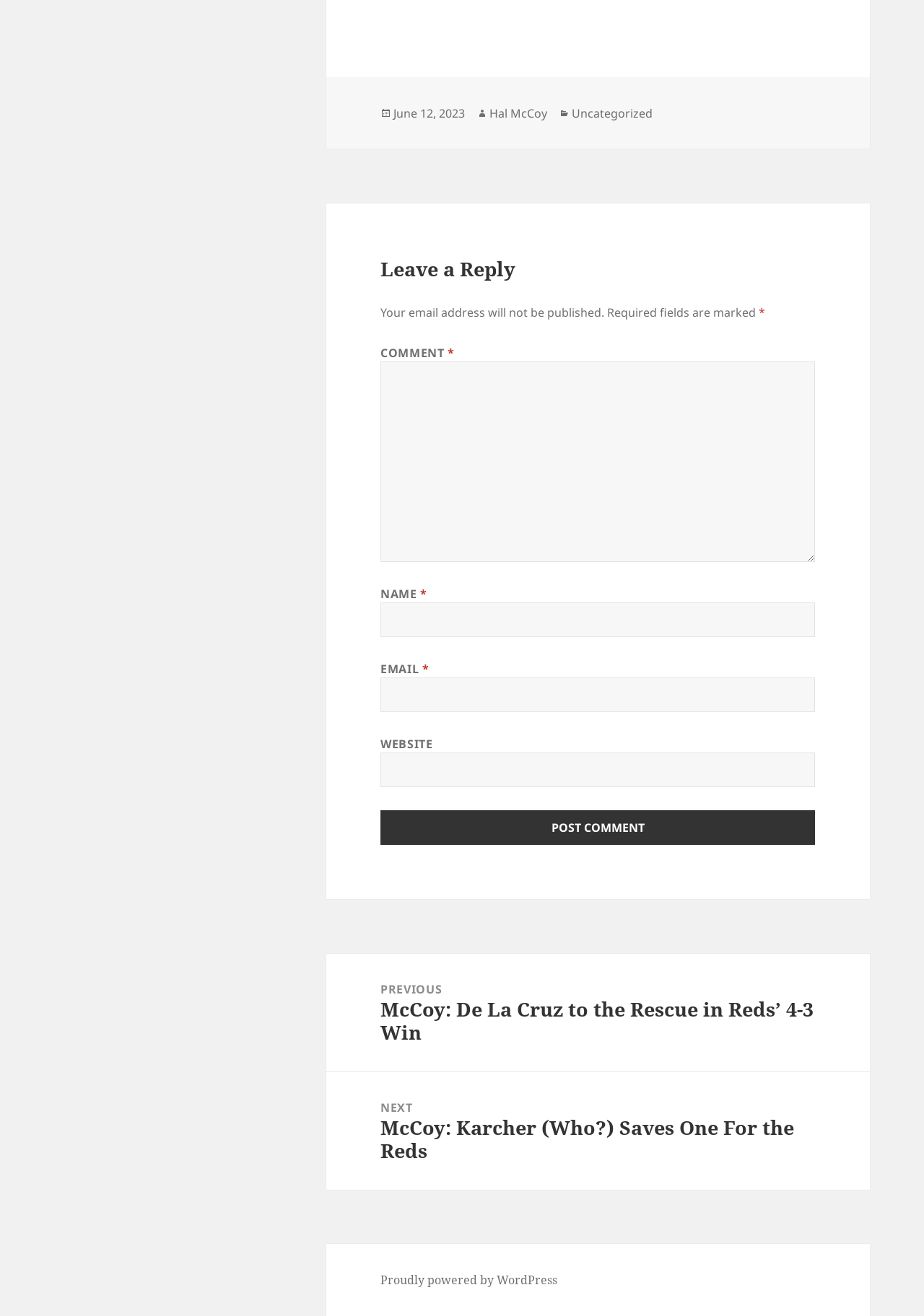Given the element description, predict the bounding box coordinates in the format (top-left x, top-left y, bottom-right x, bottom-right y). Make sure all values are between 0 and 1. Here is the element description: Uncategorized

[0.619, 0.08, 0.706, 0.093]